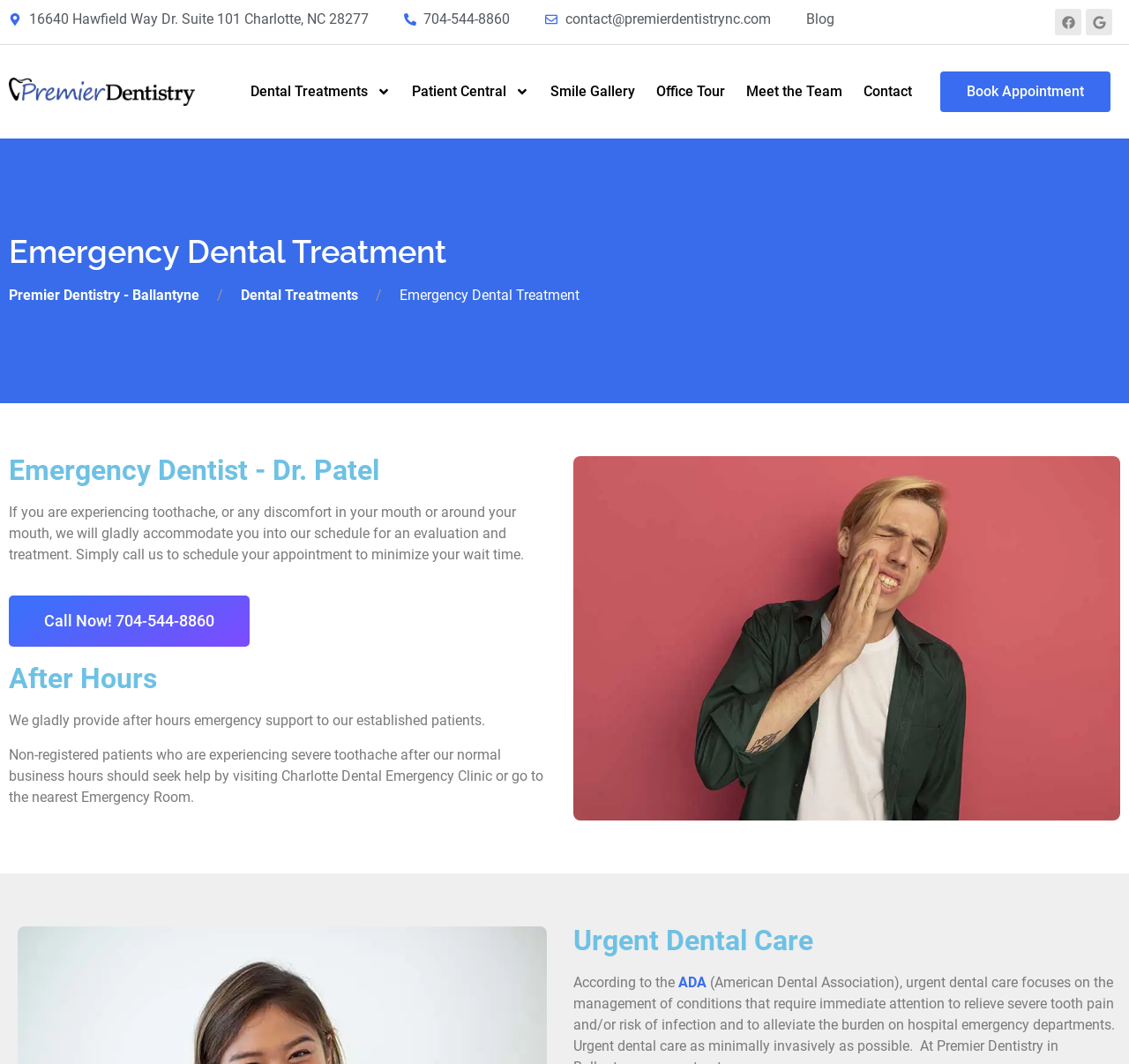Please identify the bounding box coordinates of the area that needs to be clicked to fulfill the following instruction: "go to ACADEMIC page."

None